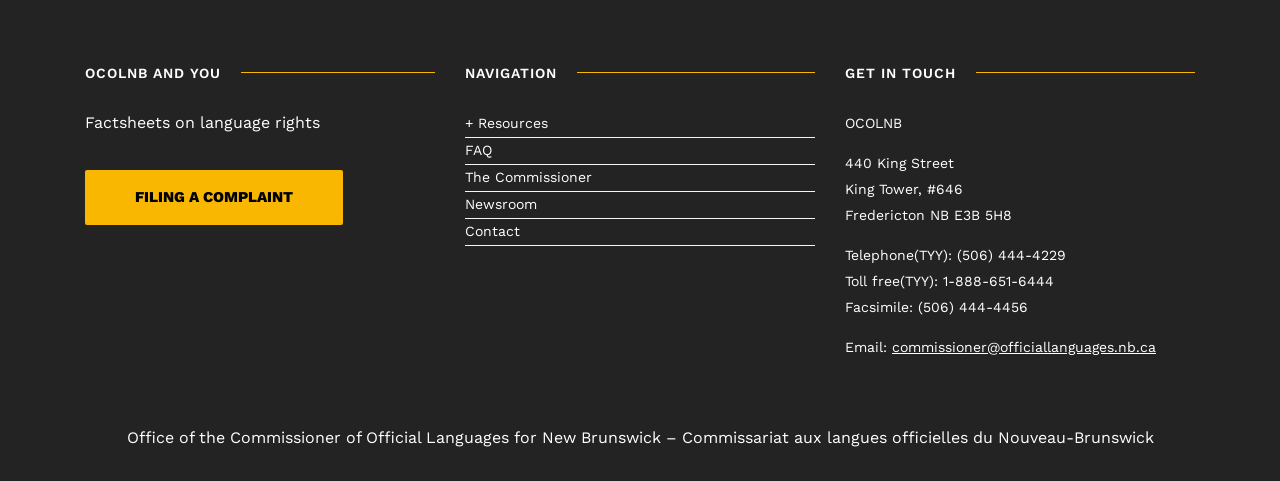What is the purpose of the FILING A COMPLAINT button?
Refer to the screenshot and respond with a concise word or phrase.

To file a complaint